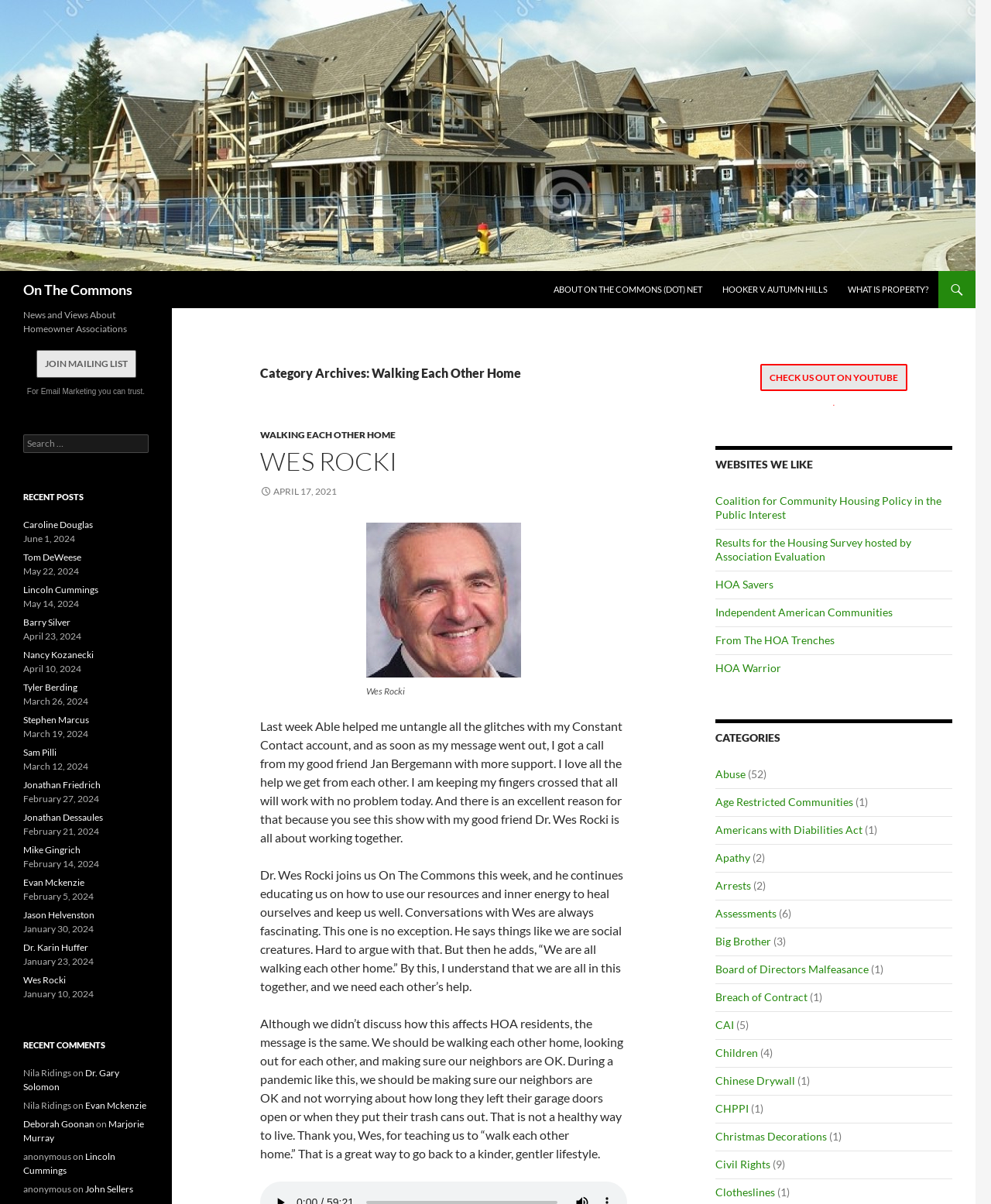With reference to the screenshot, provide a detailed response to the question below:
What is the topic of the conversation between the author and Dr. Wes Rocki?

The topic of the conversation between the author and Dr. Wes Rocki can be inferred from the text content, which mentions Dr. Wes Rocki educating us on how to use our resources and inner energy to heal ourselves and keep us well.